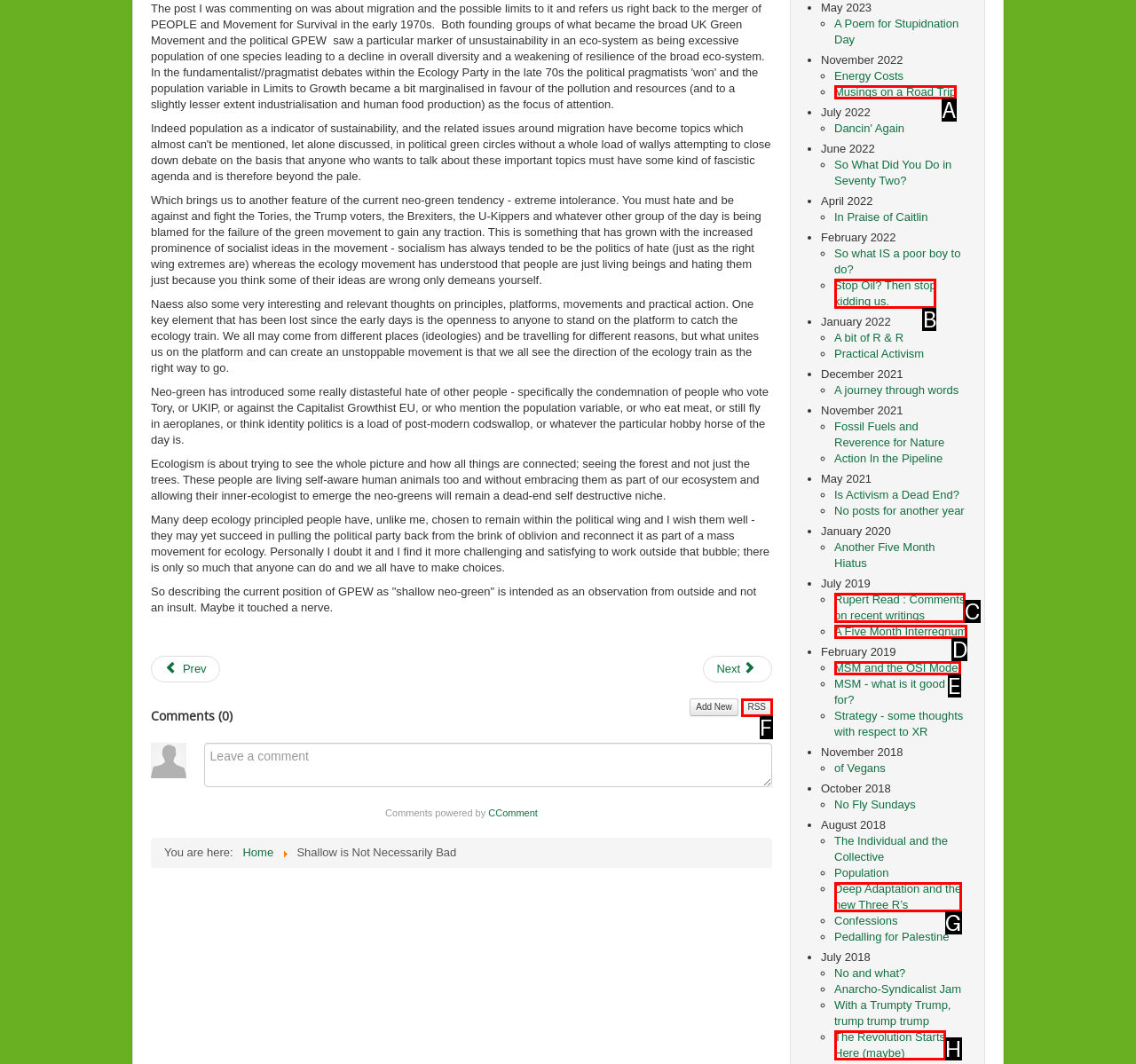Select the letter of the UI element that best matches: Musings on a Road Trip
Answer with the letter of the correct option directly.

A